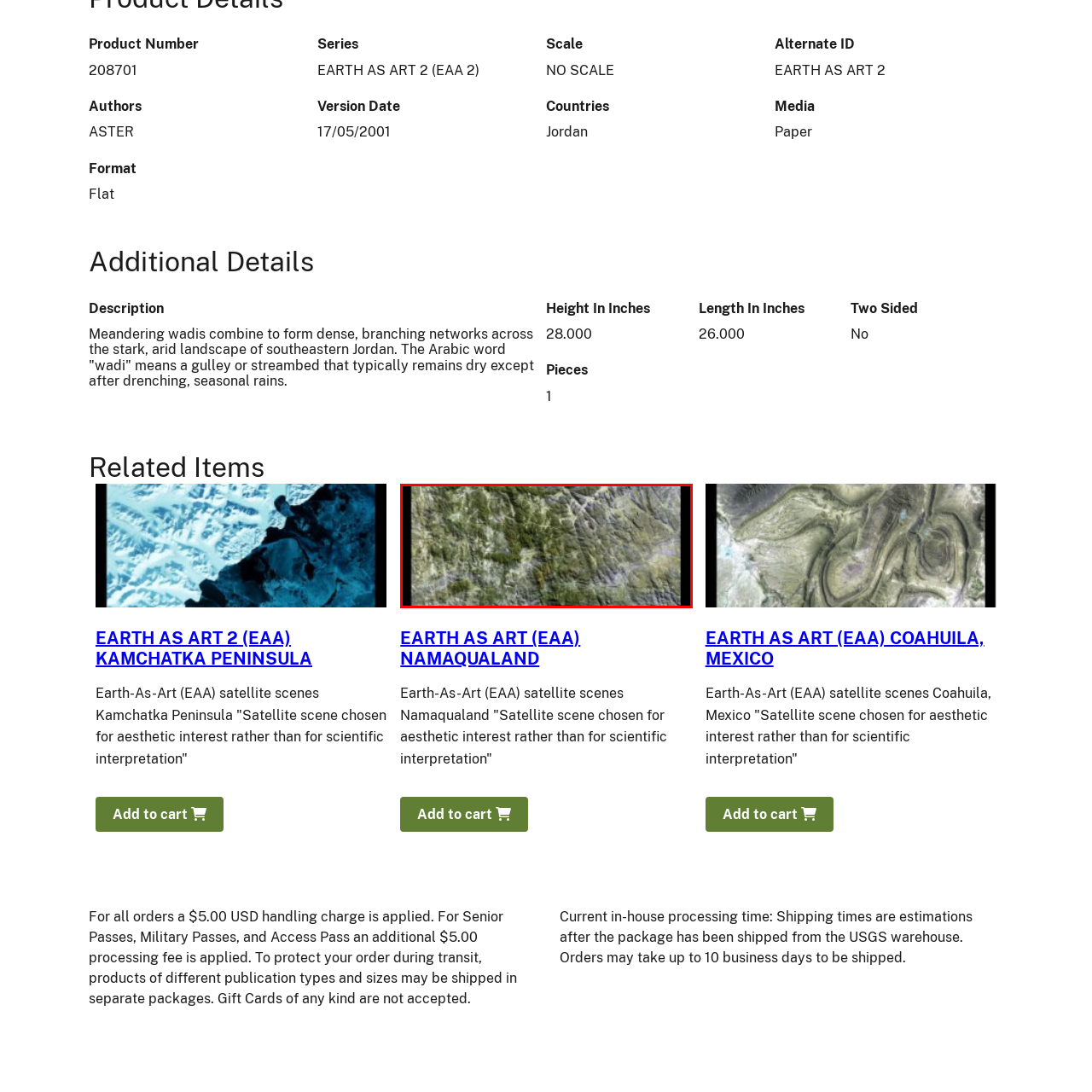Describe extensively the contents of the image within the red-bordered area.

The image showcases an aerial view of the Kamchatka Peninsula, represented in the "Earth As Art 2 (EAA 2)" series. The intricate patterns and textures displayed resemble a complex interplay of rugged terrain, meandering waterways, and possibly volcanic features, all captured through satellite imagery. This depiction emphasizes the aesthetic beauty of the landscape, demonstrating how natural formations can create visually stunning scenes from above. Accompanying labels indicate a focus on aesthetic appreciation rather than scientific interpretation, enhancing the viewer's experience of the Earth's diverse and beautiful landscapes.